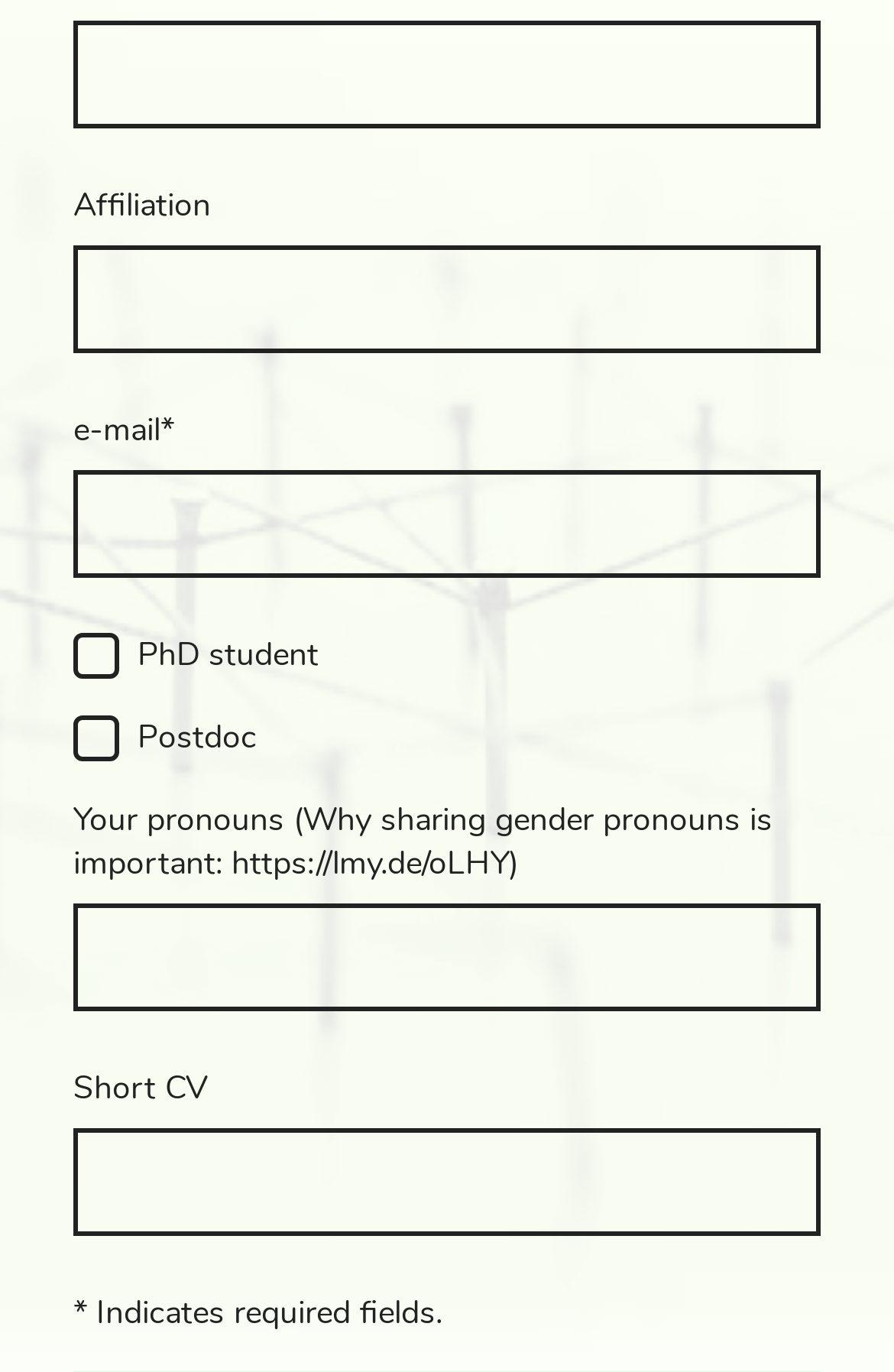What is the purpose of sharing gender pronouns?
Refer to the screenshot and answer in one word or phrase.

https://lmy.de/oLHY